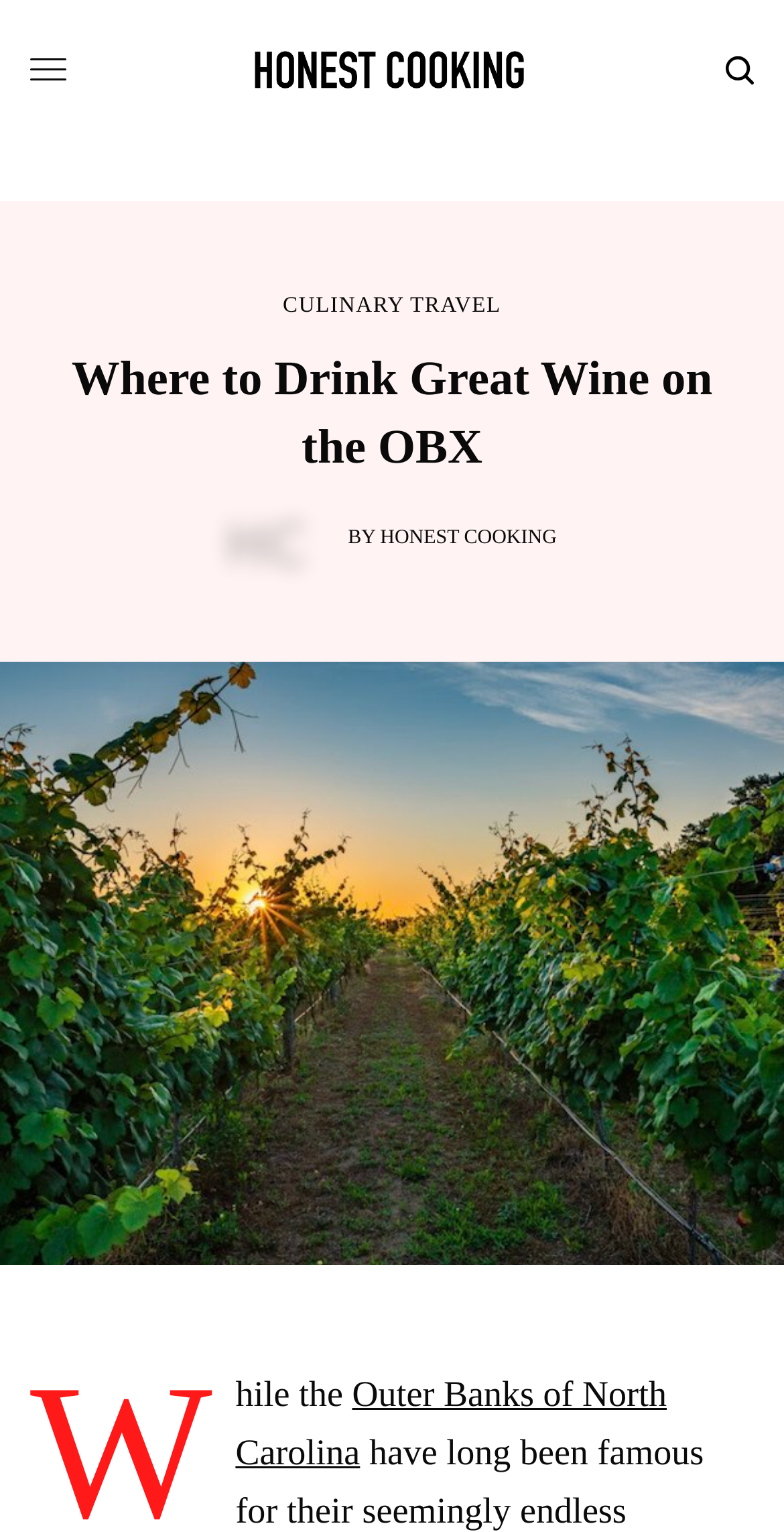Determine the bounding box for the UI element as described: "Outer Banks of North Carolina". The coordinates should be represented as four float numbers between 0 and 1, formatted as [left, top, right, bottom].

[0.3, 0.897, 0.85, 0.961]